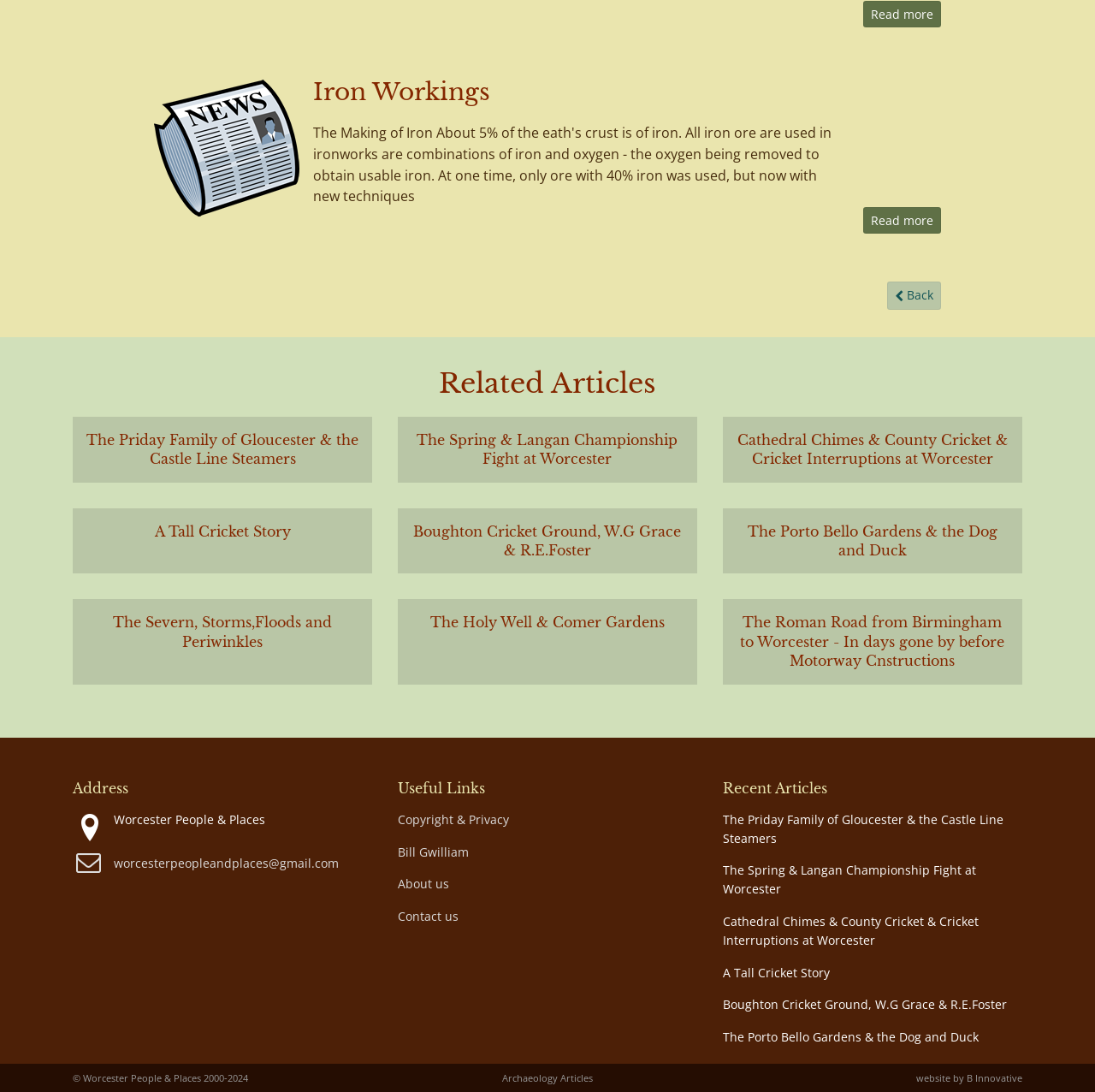Pinpoint the bounding box coordinates of the element to be clicked to execute the instruction: "Go to The Priday Family of Gloucester & the Castle Line Steamers".

[0.066, 0.382, 0.34, 0.442]